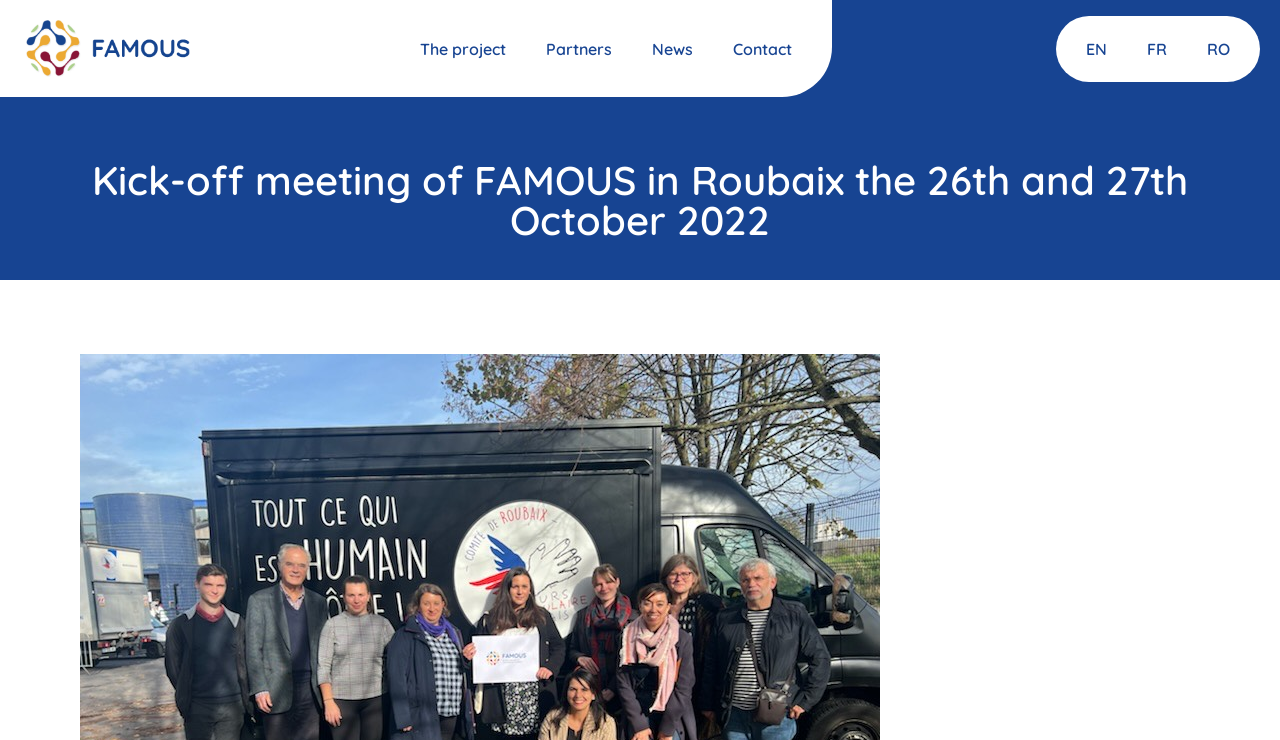Please identify the bounding box coordinates of the area that needs to be clicked to fulfill the following instruction: "View the kick-off meeting details."

[0.062, 0.216, 0.938, 0.324]